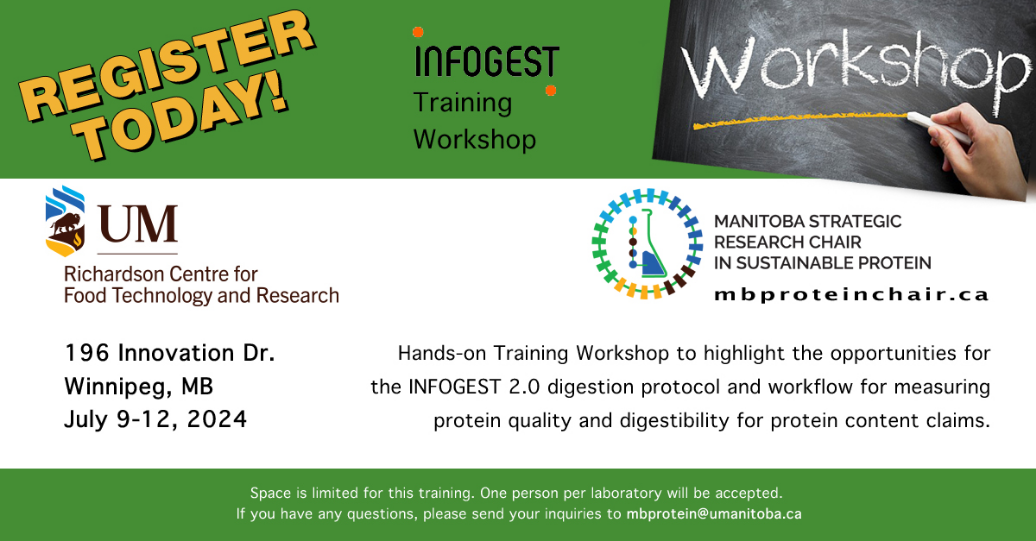Craft a thorough explanation of what is depicted in the image.

Join the **INFOGEST Training Workshop** at the Richardson Centre for Food Technology and Research in Winnipeg, MB, from **July 9-12, 2024**. This hands-on workshop will focus on the **INFOGEST 2.0 digestion protocol**, a crucial method for evaluating protein quality and digestibility in food science. Participants will learn from experienced trainers as they explore practical and theoretical aspects of this globally recognized method. Spaces are limited, with one participant allowed per laboratory. For inquiries, please contact **mbprotein@umanitoba.ca**. Don’t miss this unique opportunity to enhance your skills in the field of nutrition and food technology—**REGISTER TODAY!**